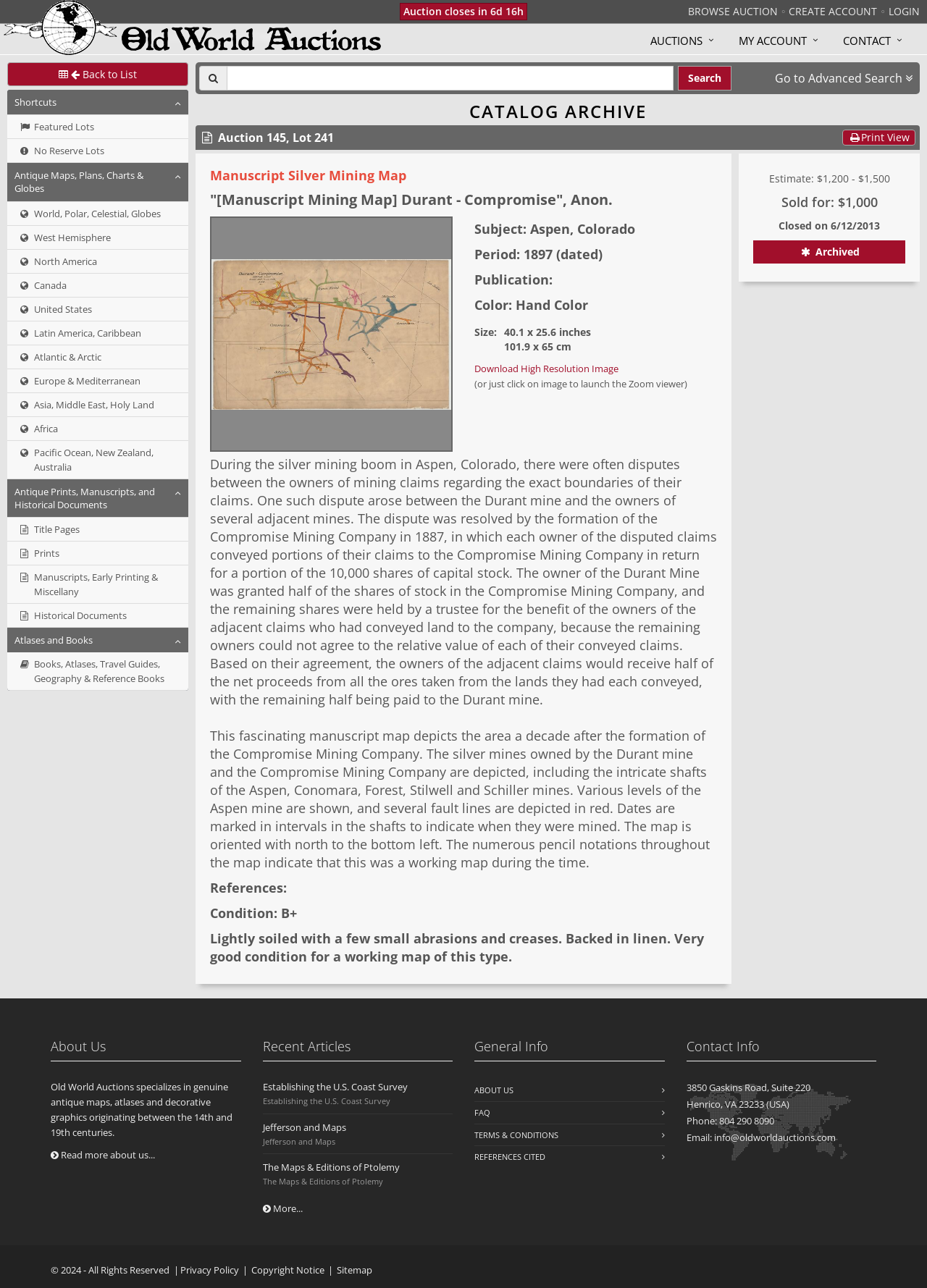What is the auction number?
Please provide a single word or phrase based on the screenshot.

Auction 145